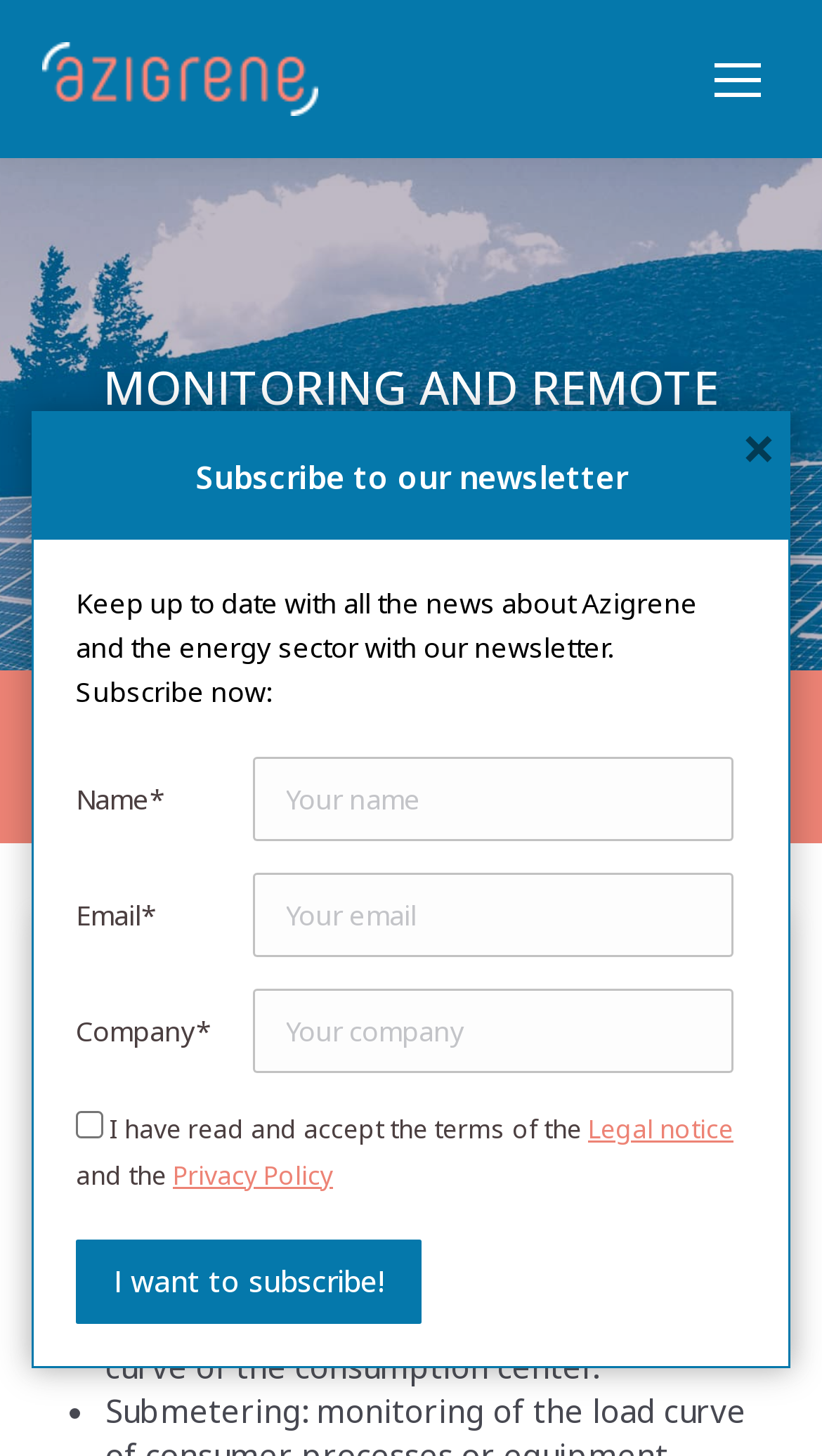Give the bounding box coordinates for the element described by: "March 27, 2016".

None